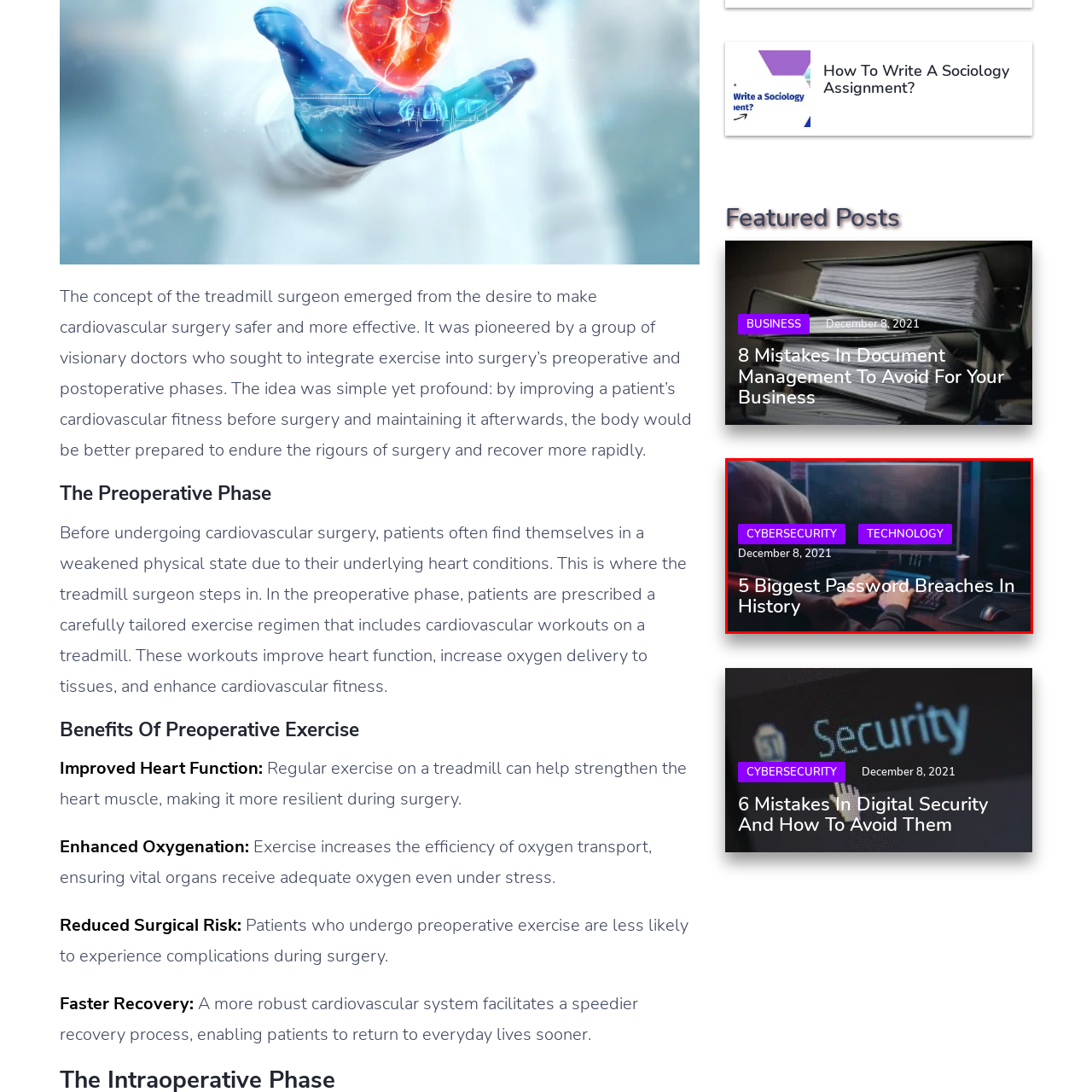What is the topic of the image?
Please analyze the image within the red bounding box and offer a comprehensive answer to the question.

The image highlights a serious topic in the realm of digital security, focusing on the '5 Biggest Password Breaches in History', which falls under the category of cybersecurity.